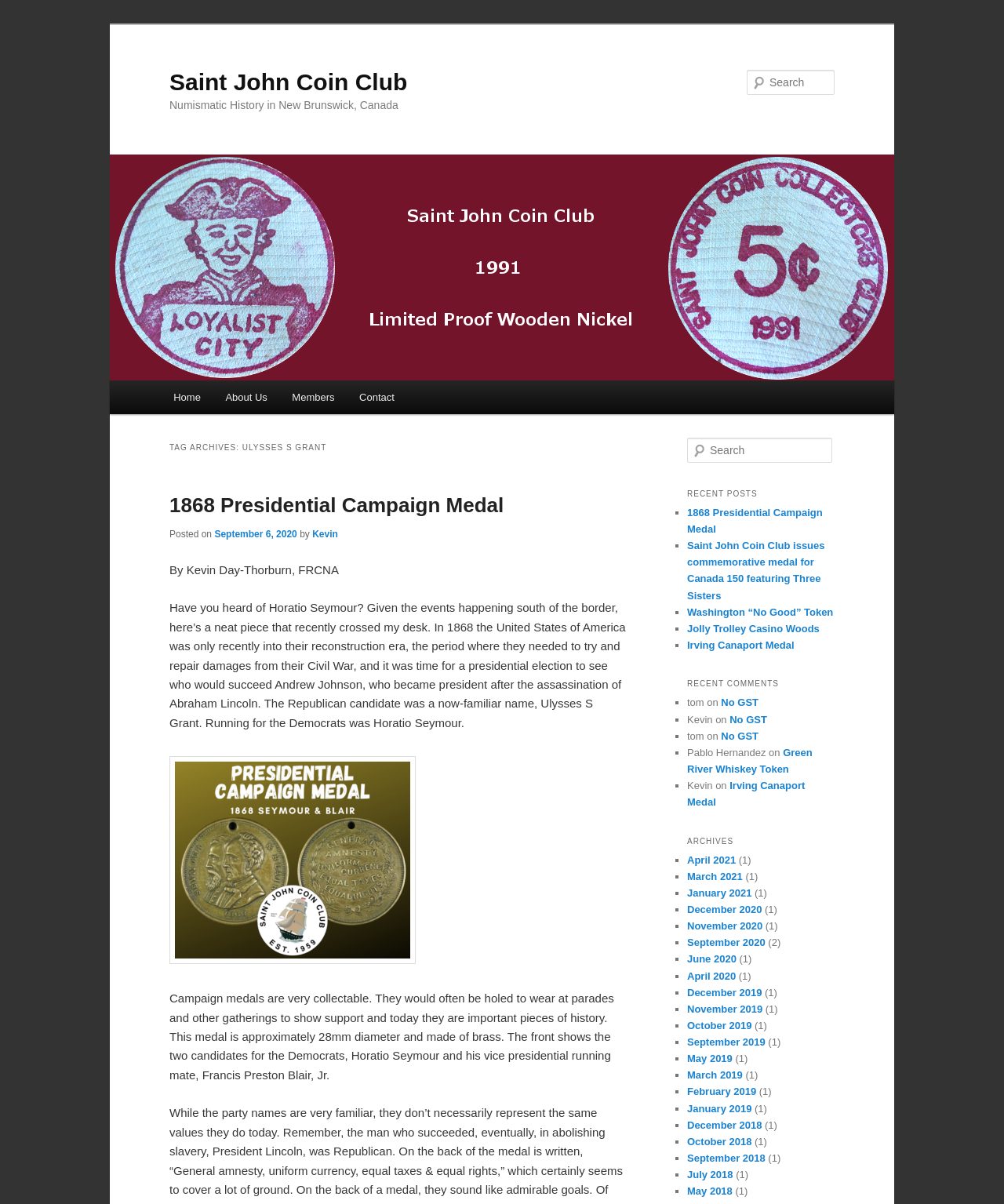Please locate the clickable area by providing the bounding box coordinates to follow this instruction: "Go to Home page".

[0.16, 0.316, 0.212, 0.344]